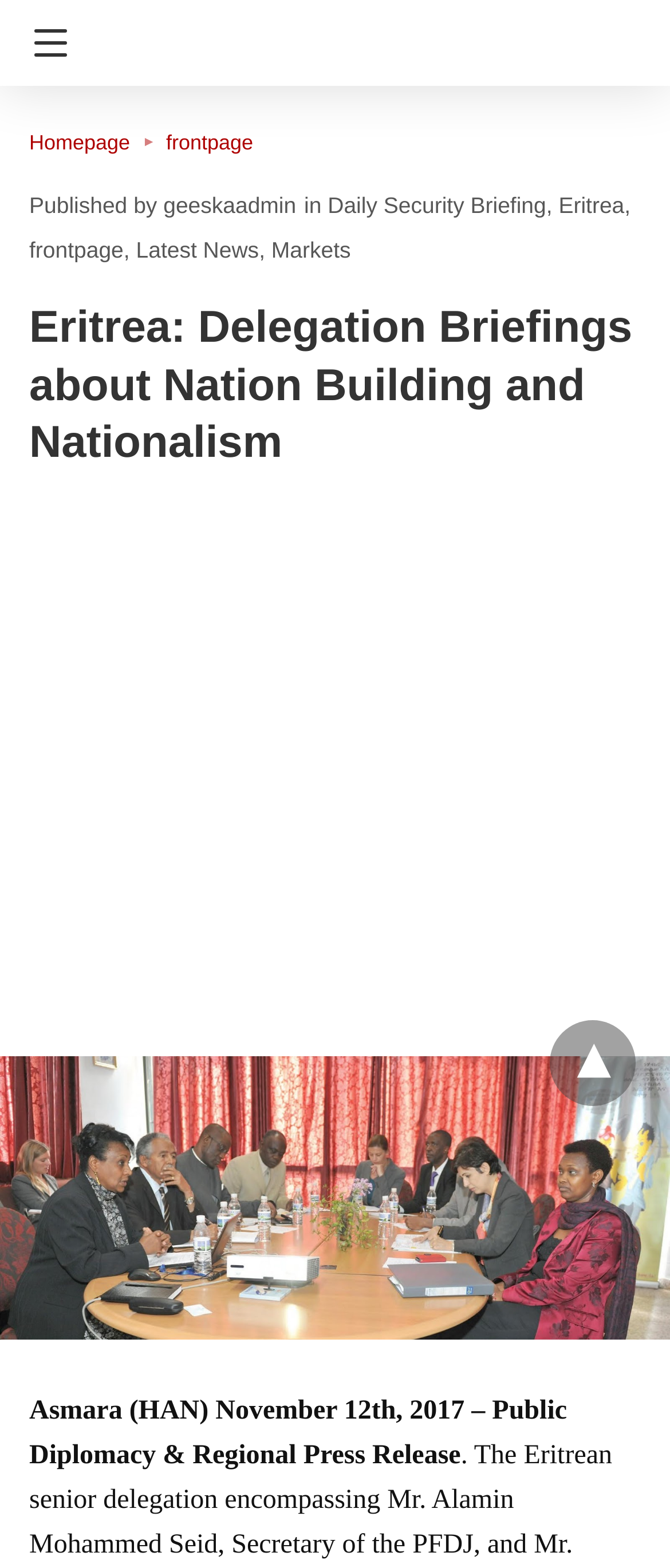Pinpoint the bounding box coordinates of the area that must be clicked to complete this instruction: "Expand ▾".

[0.821, 0.651, 0.949, 0.705]